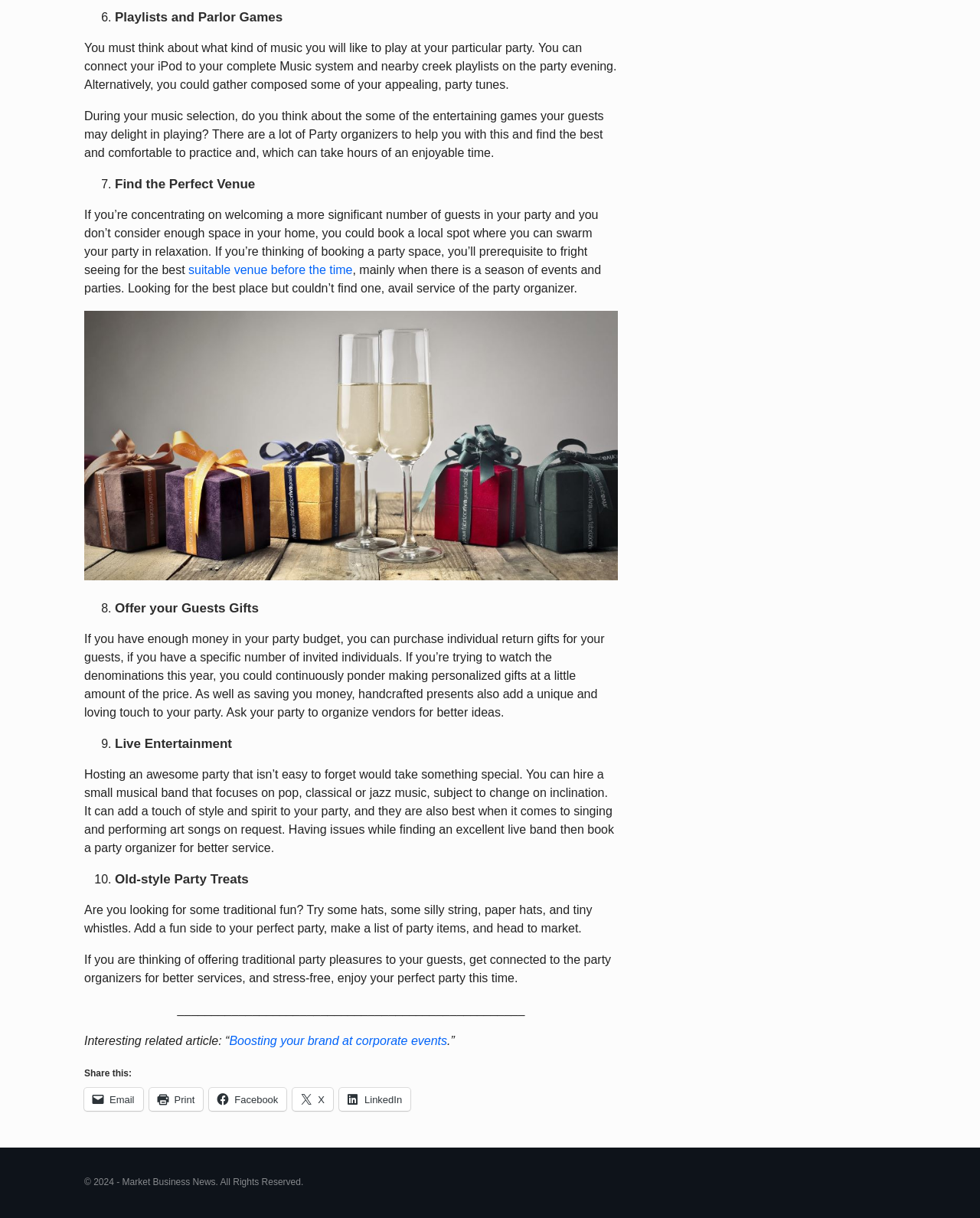Please determine the bounding box coordinates for the UI element described here. Use the format (top-left x, top-left y, bottom-right x, bottom-right y) with values bounded between 0 and 1: suitable venue before the time

[0.192, 0.216, 0.36, 0.227]